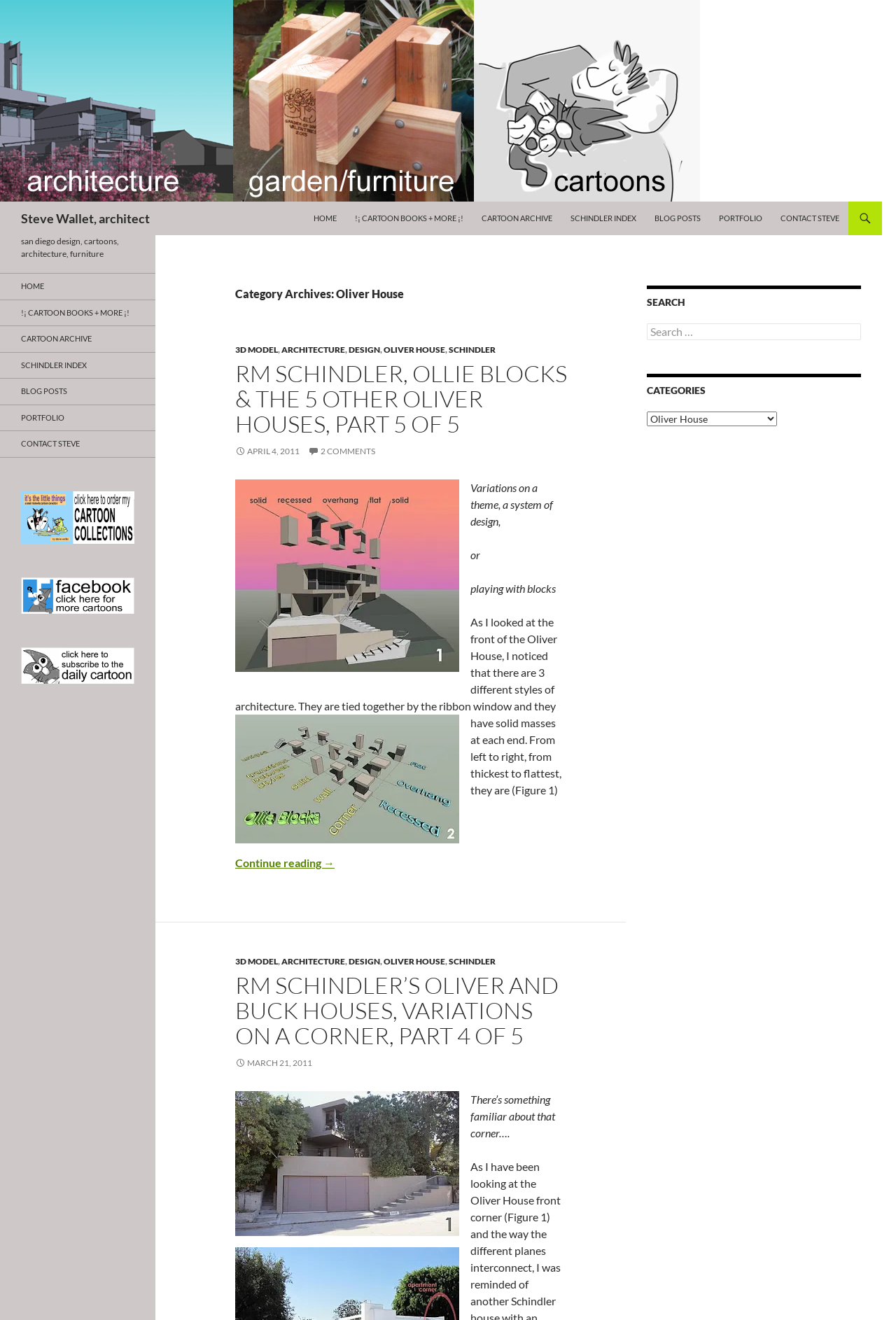Provide an in-depth caption for the elements present on the webpage.

The webpage is about Oliver House, with a focus on architecture and design. At the top, there is a header section with a link to "Steve Wallet, architect" accompanied by an image. Below this, there is a navigation menu with links to "HOME", "!¡ CARTOON BOOKS + MORE ¡!", "CARTOON ARCHIVE", "SCHINDLER INDEX", "BLOG POSTS", "PORTFOLIO", and "CONTACT STEVE".

The main content area is divided into two sections. The left section contains a series of blog posts, each with a heading, a link to the post, and a brief summary of the content. The posts are related to architecture and design, with topics such as "RM SCHINDLER, OLLIE BLOCKS & THE 5 OTHER OLIVER HOUSES, PART 5 OF 5" and "RM SCHINDLER’S OLIVER AND BUCK HOUSES, VARIATIONS ON A CORNER, PART 4 OF 5". Each post has a date and time stamp, as well as a link to continue reading.

The right section contains a search bar and a categories section. The search bar allows users to search for specific topics, and the categories section lists various topics related to architecture and design.

Throughout the page, there are several links to other pages and posts, as well as images and icons. The overall layout is organized and easy to navigate, with clear headings and concise text.